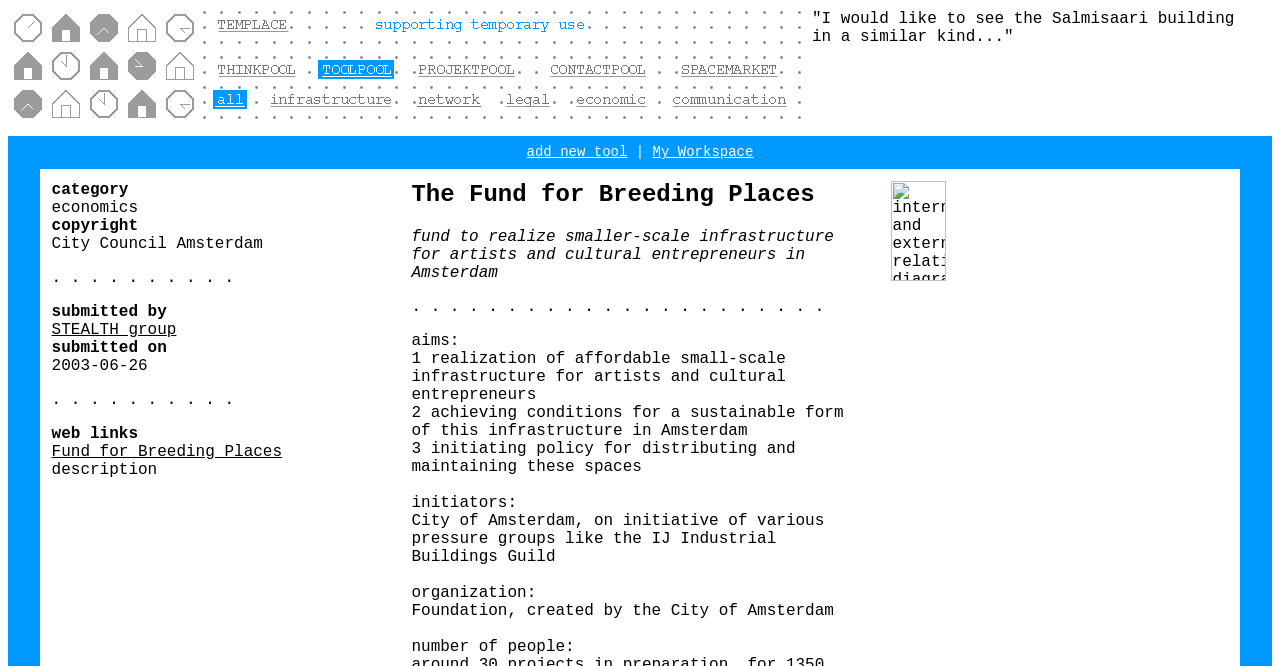Give a short answer to this question using one word or a phrase:
What is the name of the foundation that was created by the City of Amsterdam?

Foundation